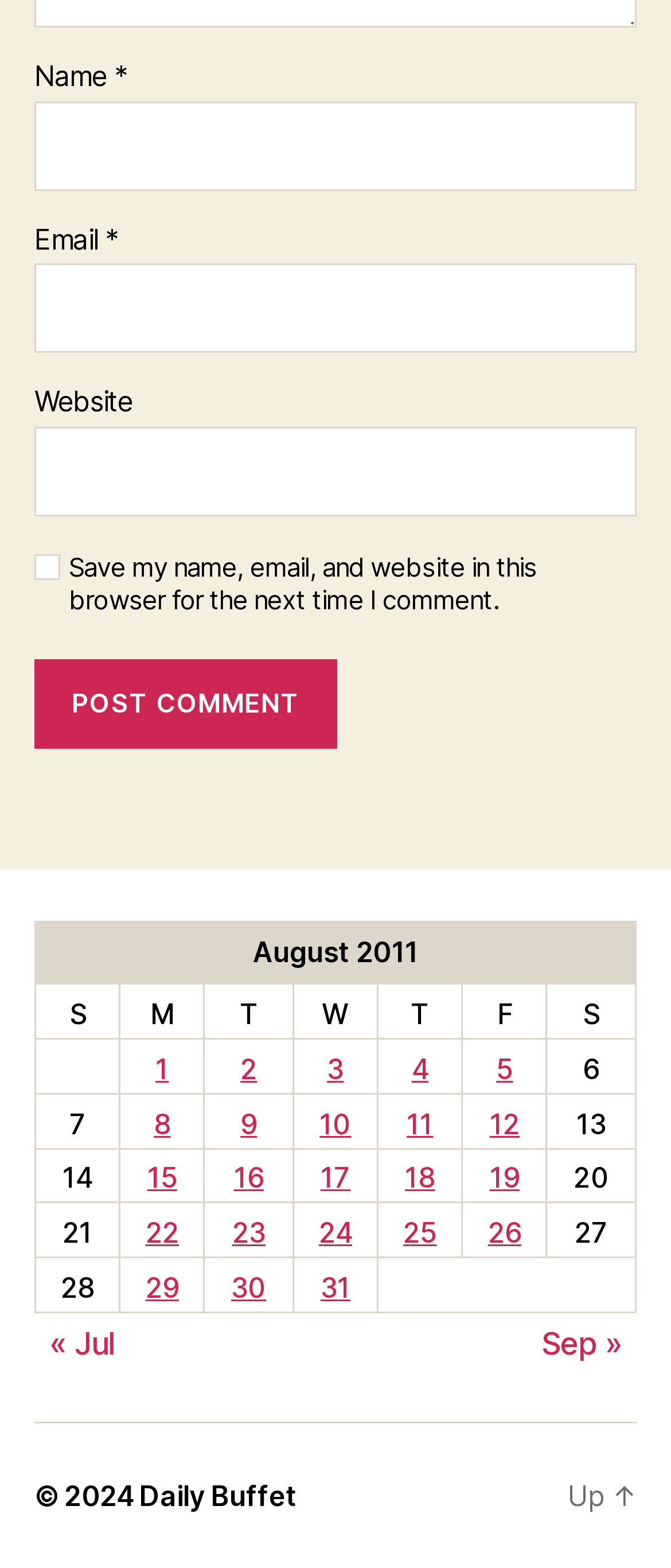Identify the bounding box for the UI element that is described as follows: "alt="The States News"".

None